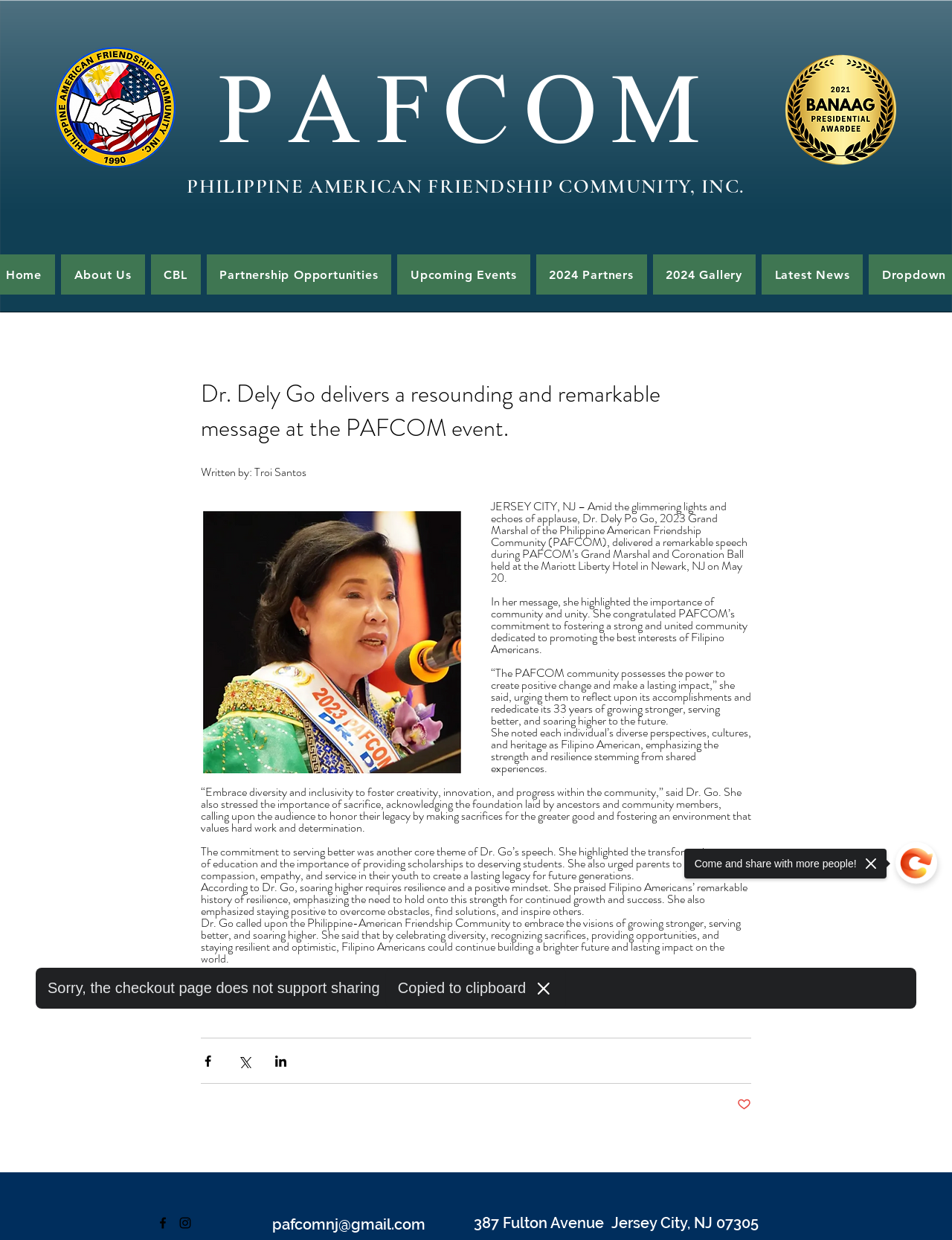Provide the bounding box coordinates of the HTML element described by the text: "CBL". The coordinates should be in the format [left, top, right, bottom] with values between 0 and 1.

[0.158, 0.205, 0.211, 0.238]